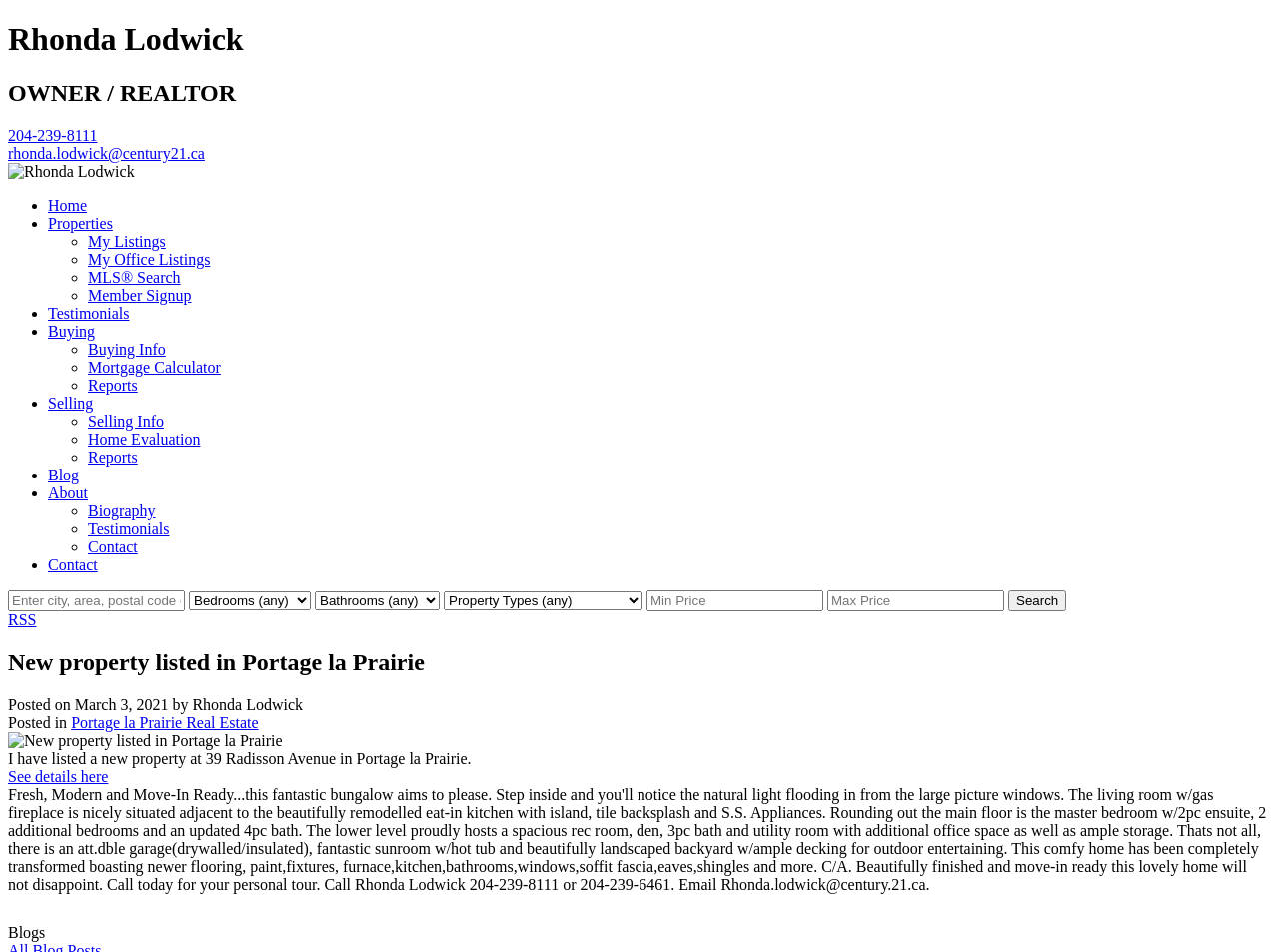Find the bounding box coordinates of the clickable region needed to perform the following instruction: "go to previous post". The coordinates should be provided as four float numbers between 0 and 1, i.e., [left, top, right, bottom].

None